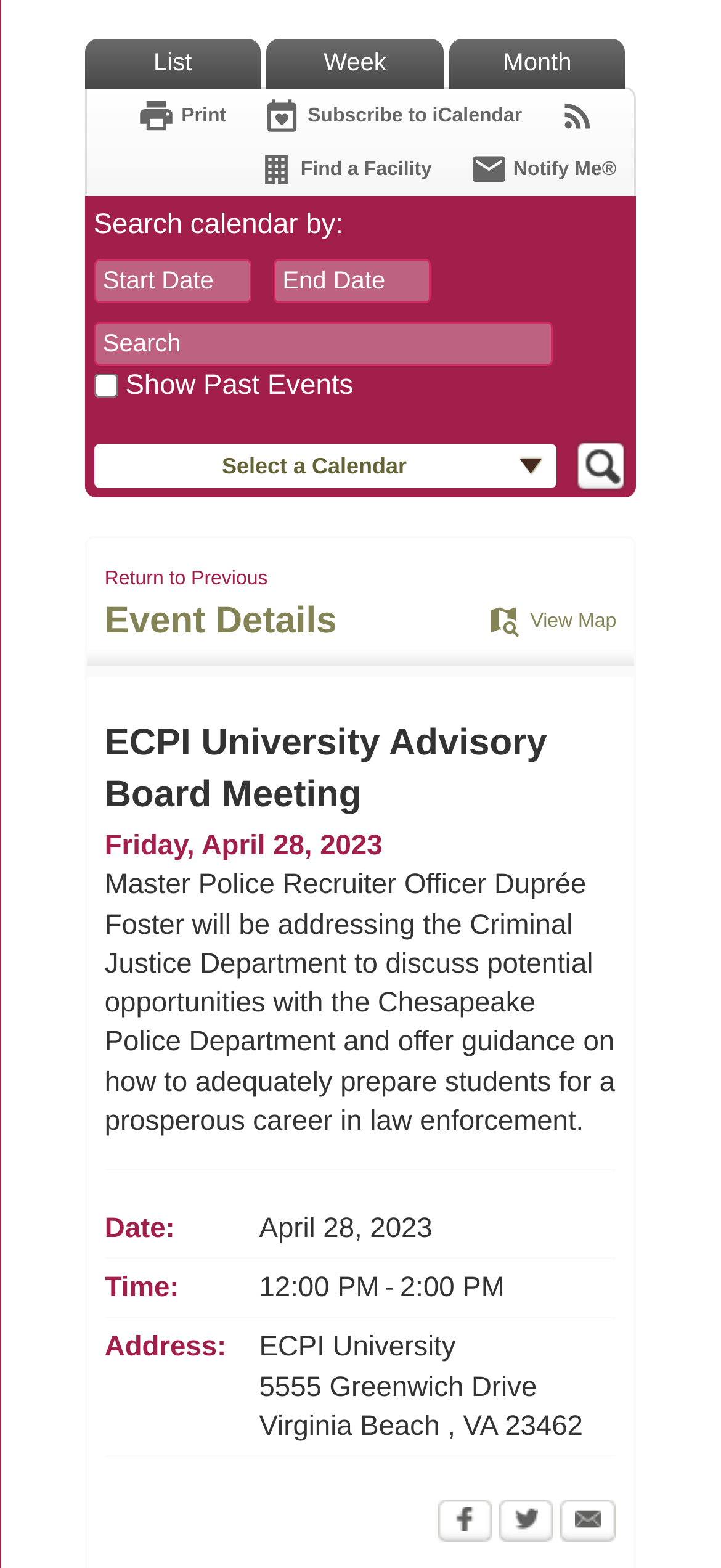Give a concise answer using only one word or phrase for this question:
How many links are there at the top?

4